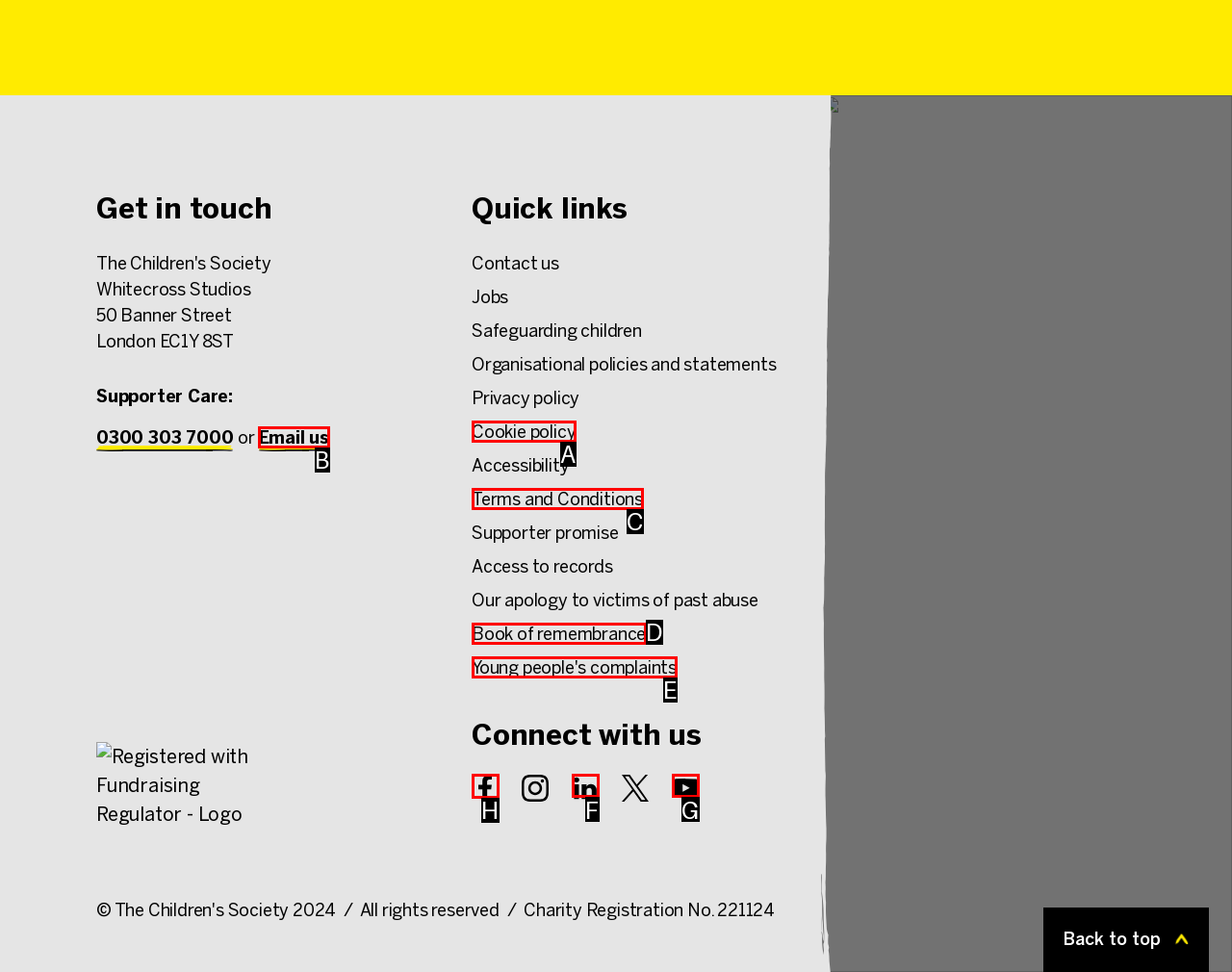Identify the HTML element that should be clicked to accomplish the task: Connect with us on Facebook
Provide the option's letter from the given choices.

H